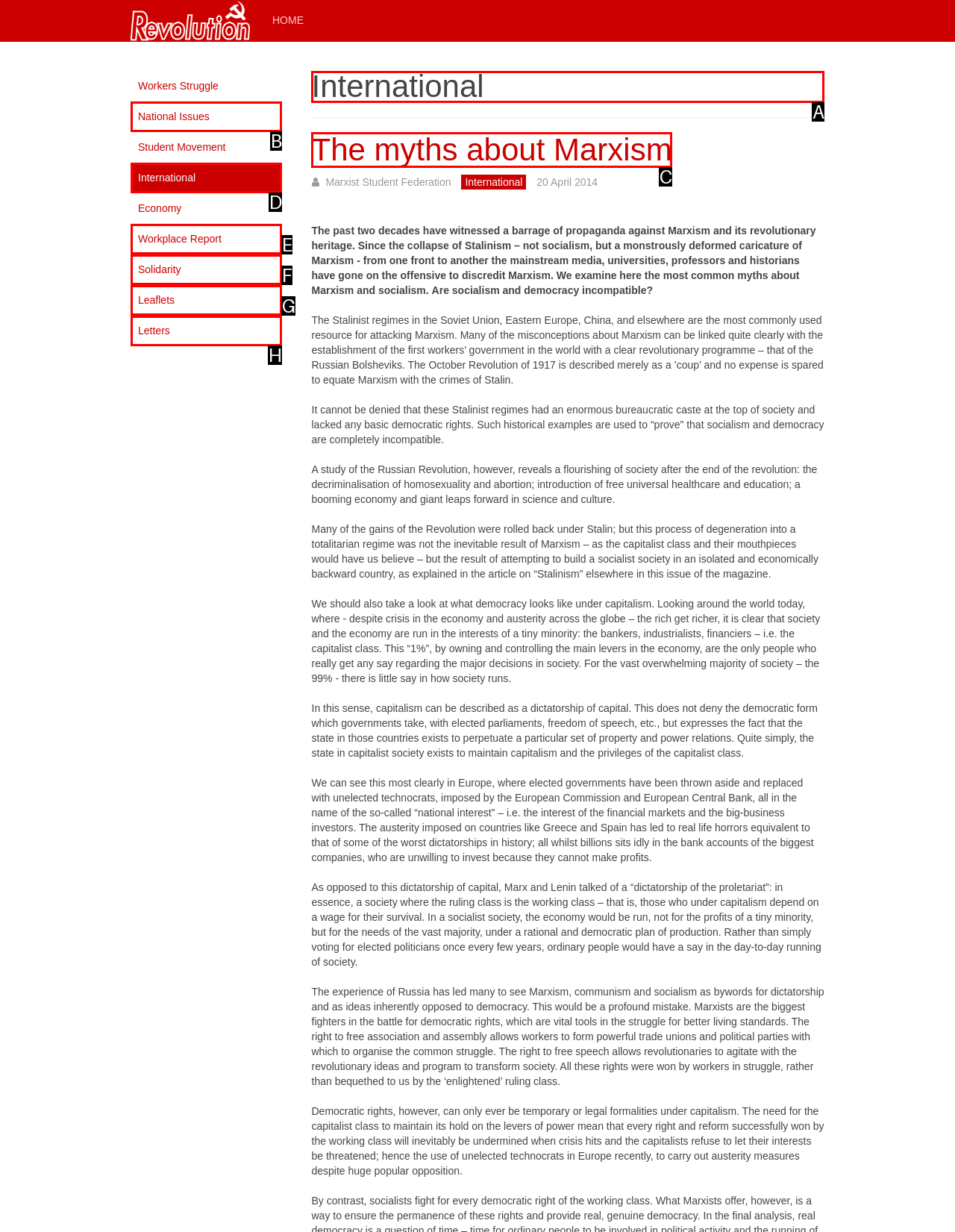Identify the HTML element to select in order to accomplish the following task: Visit the 'International' section
Reply with the letter of the chosen option from the given choices directly.

A